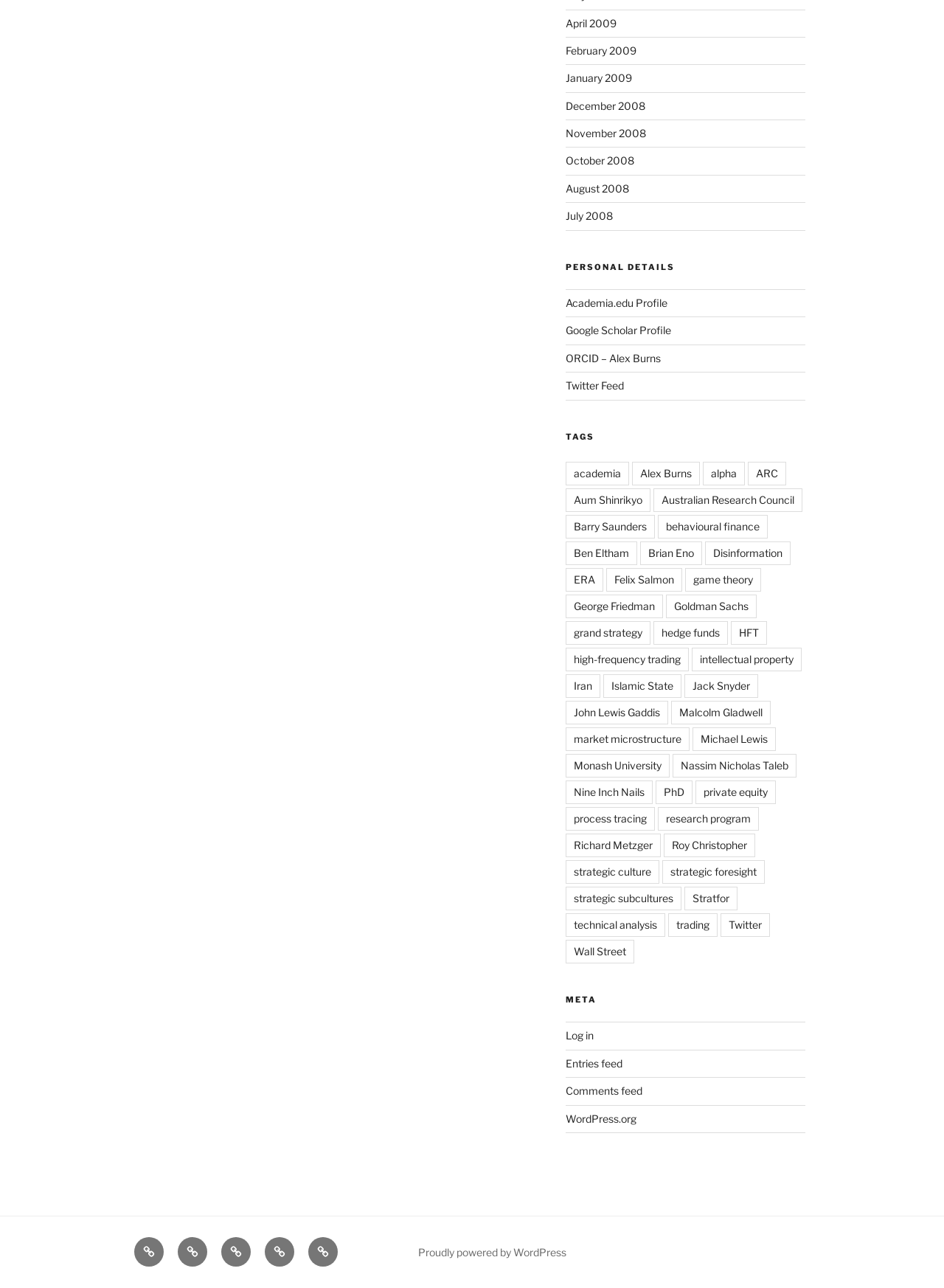What is the purpose of the 'META' section?
Refer to the image and respond with a one-word or short-phrase answer.

To provide metadata